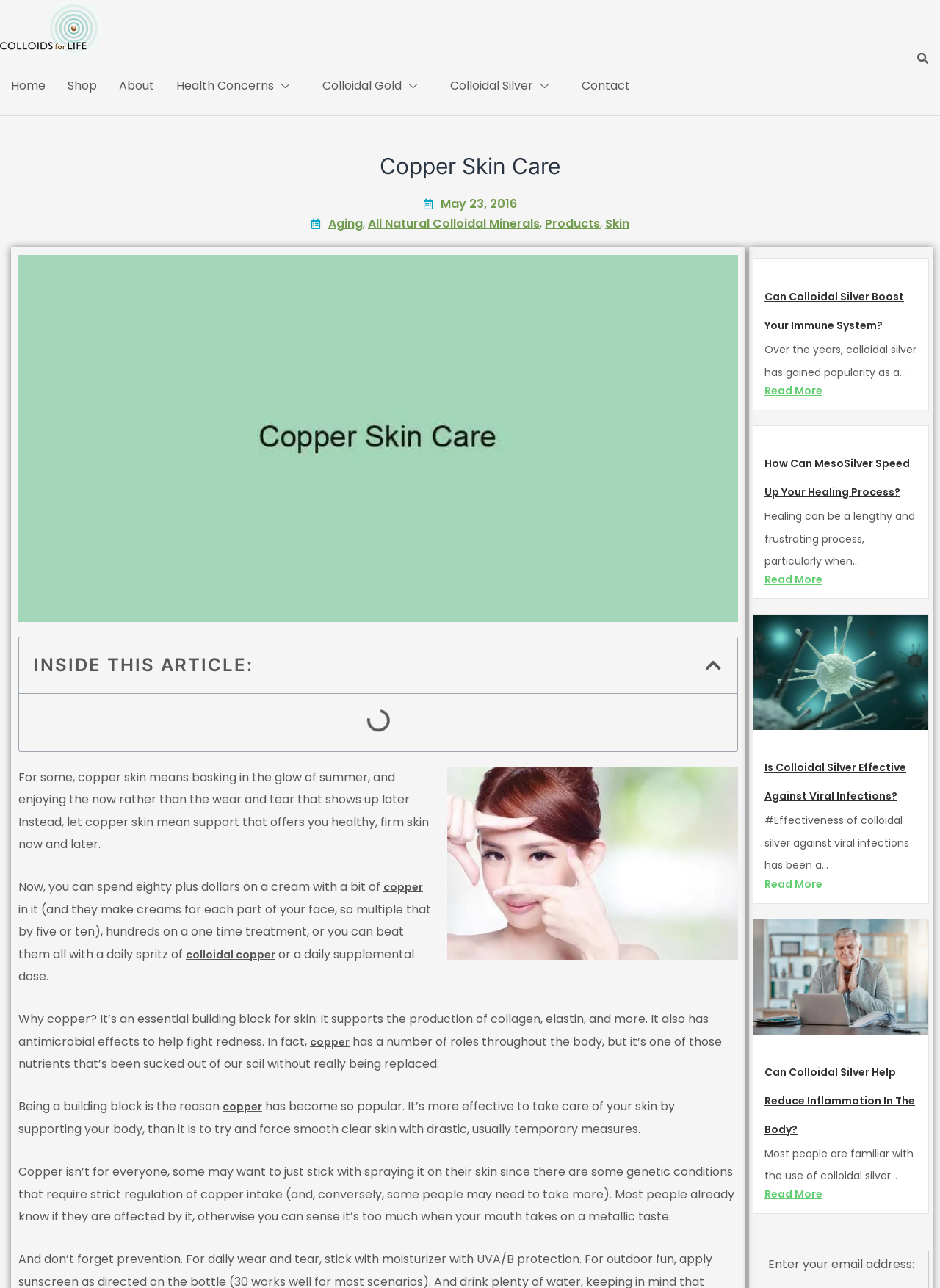What is the main topic of this webpage?
Answer with a single word or phrase by referring to the visual content.

Copper skin care